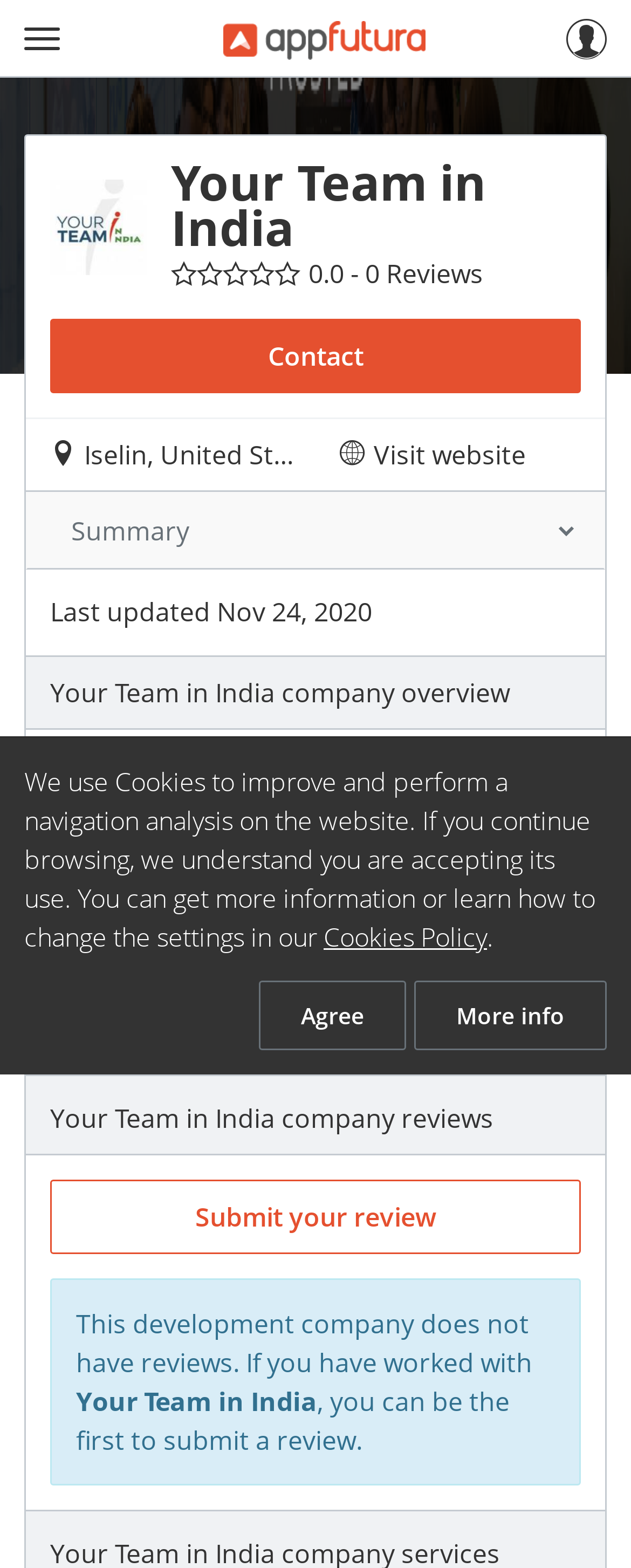Give a succinct answer to this question in a single word or phrase: 
What is the rating of the company?

0 stars